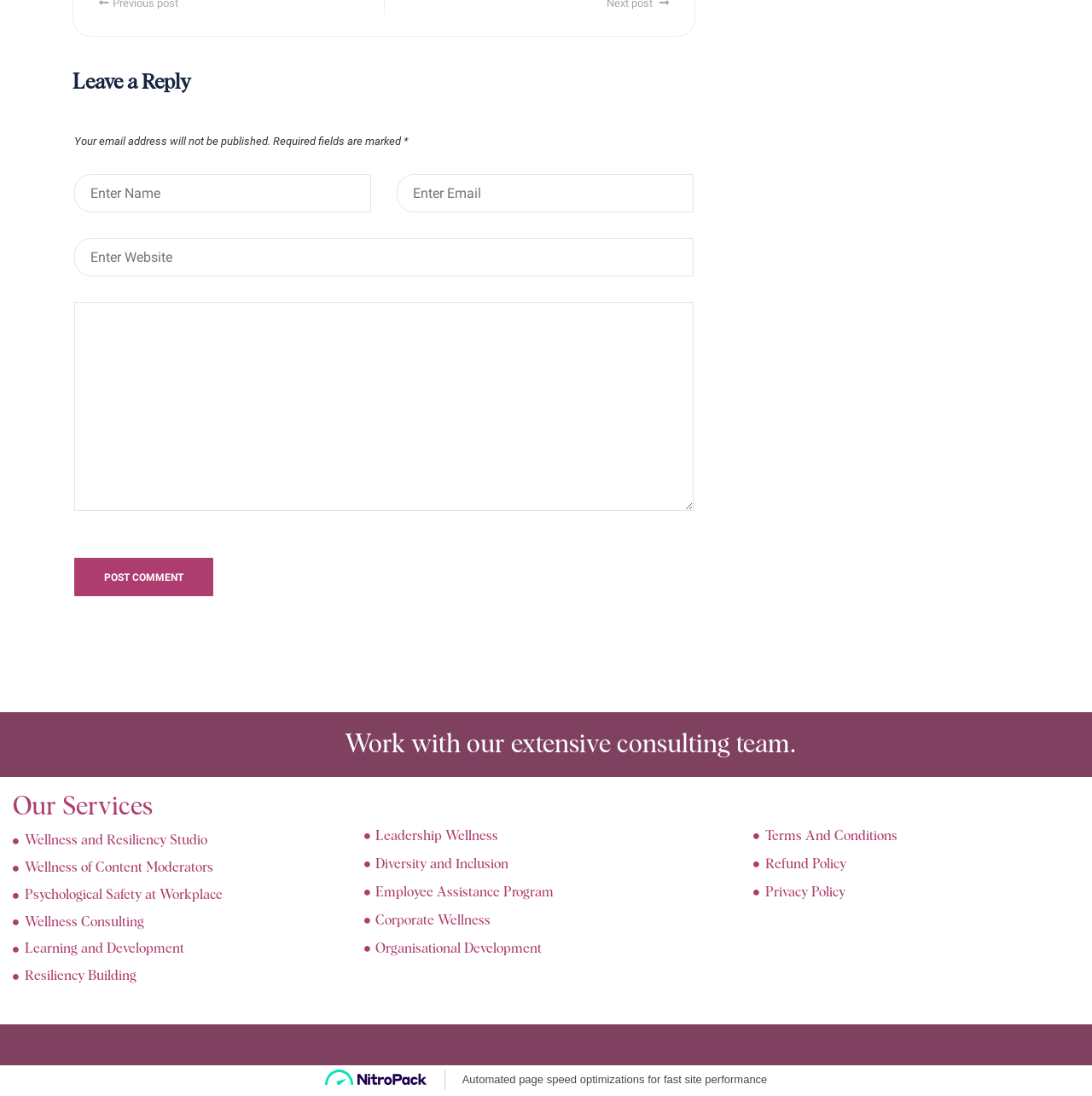Respond to the question below with a single word or phrase:
What type of content is the website focused on?

Consulting and wellness